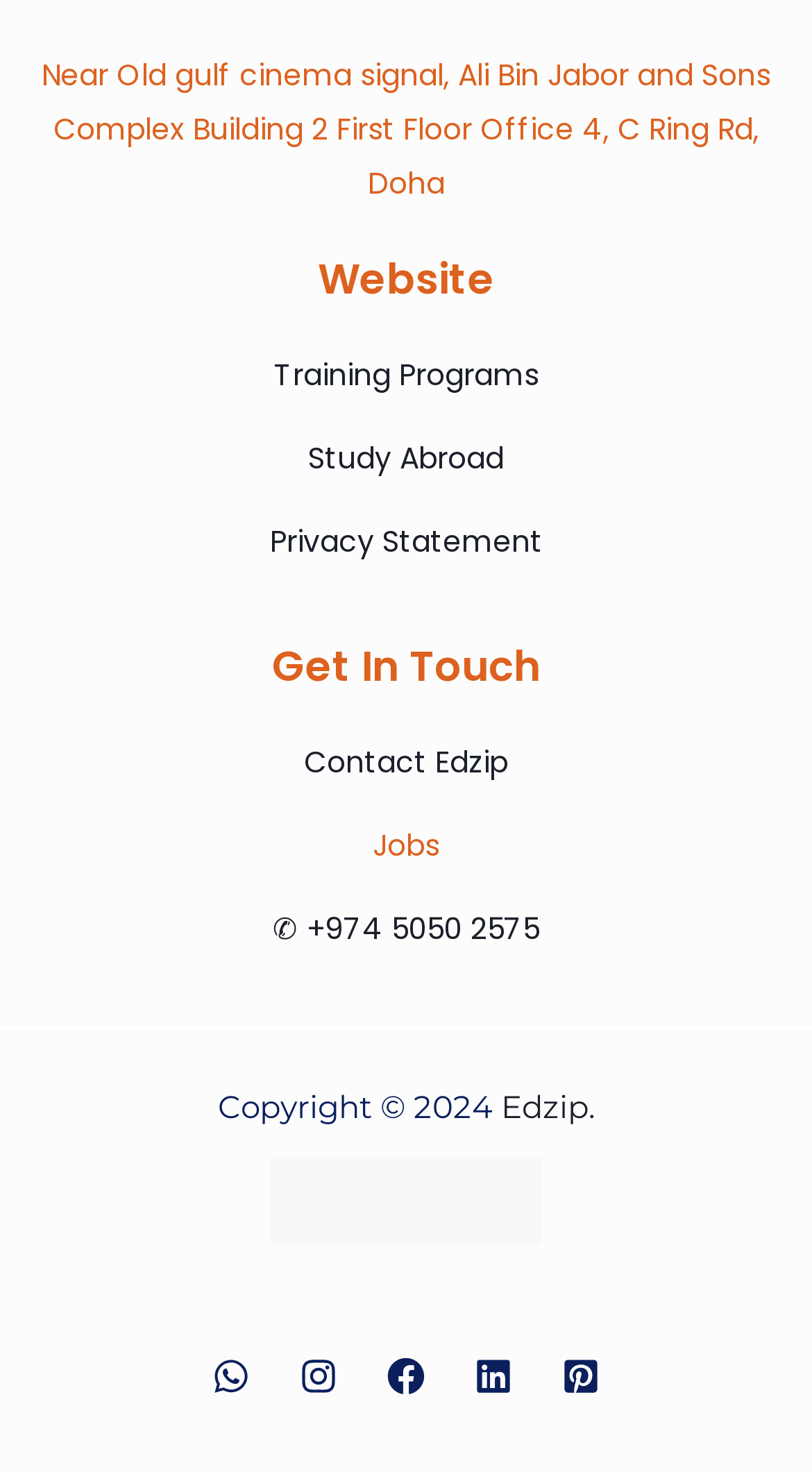Find the bounding box coordinates of the element to click in order to complete the given instruction: "Call the phone number."

[0.336, 0.617, 0.664, 0.645]